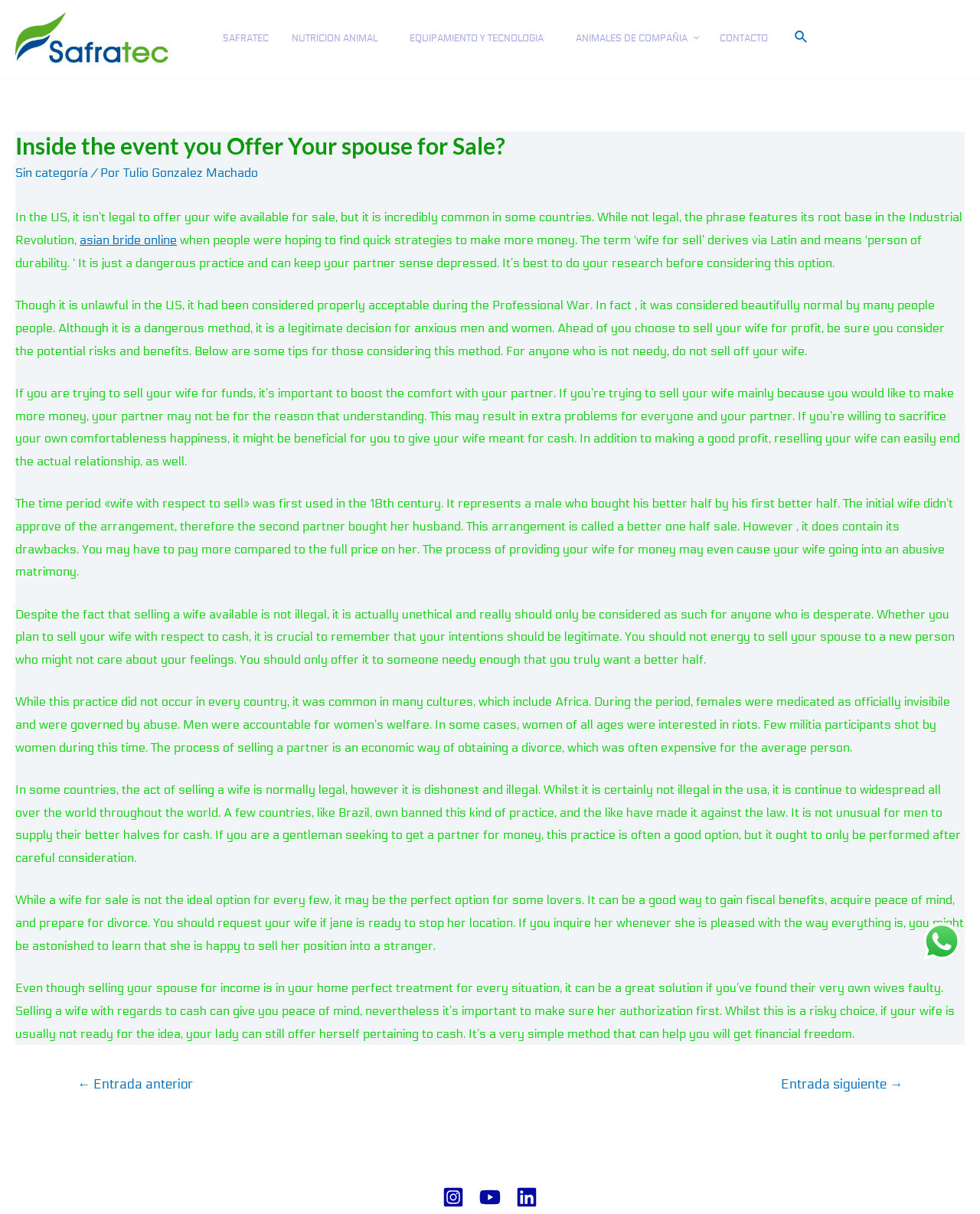Please provide the bounding box coordinates for the element that needs to be clicked to perform the following instruction: "Contact us". The coordinates should be given as four float numbers between 0 and 1, i.e., [left, top, right, bottom].

[0.723, 0.012, 0.795, 0.05]